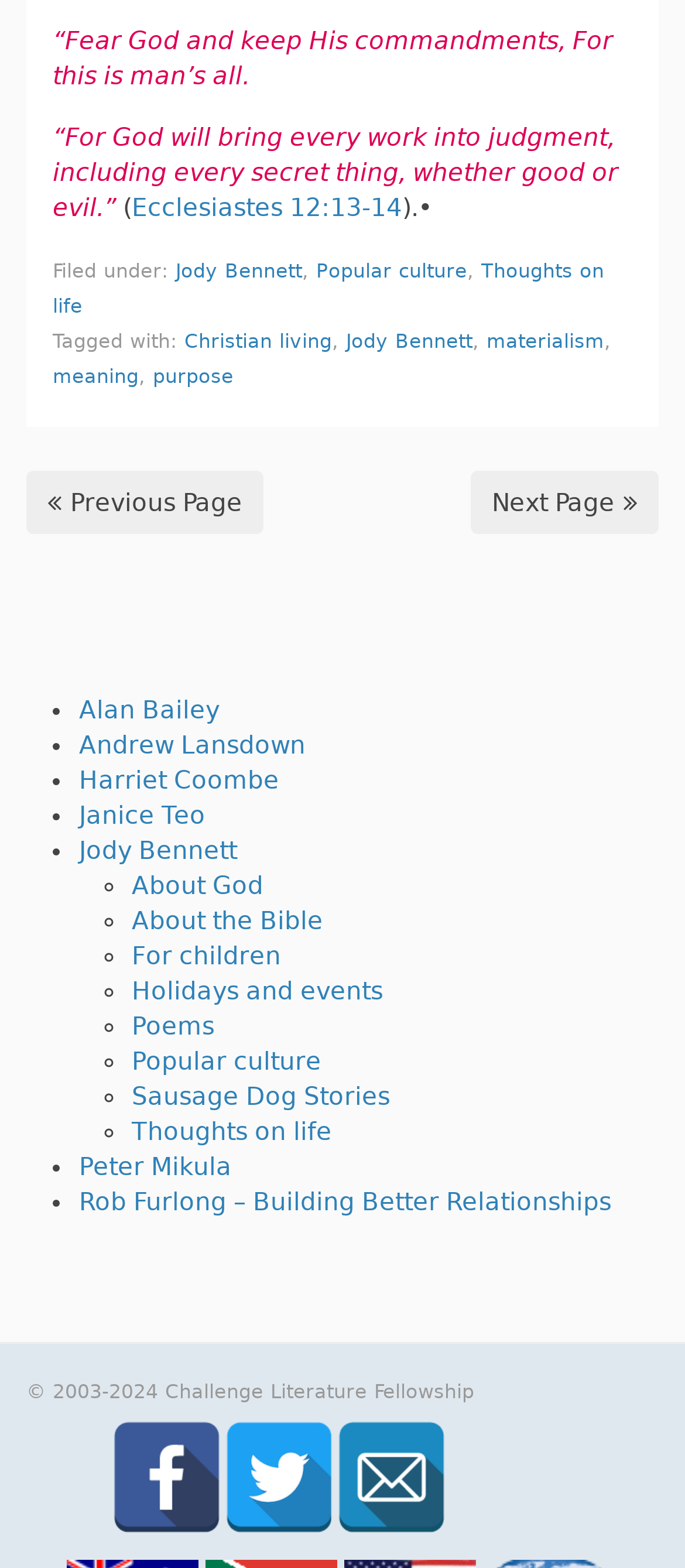Please identify the bounding box coordinates of the element's region that should be clicked to execute the following instruction: "Click on the 'Facebook' link". The bounding box coordinates must be four float numbers between 0 and 1, i.e., [left, top, right, bottom].

[0.162, 0.907, 0.326, 0.922]